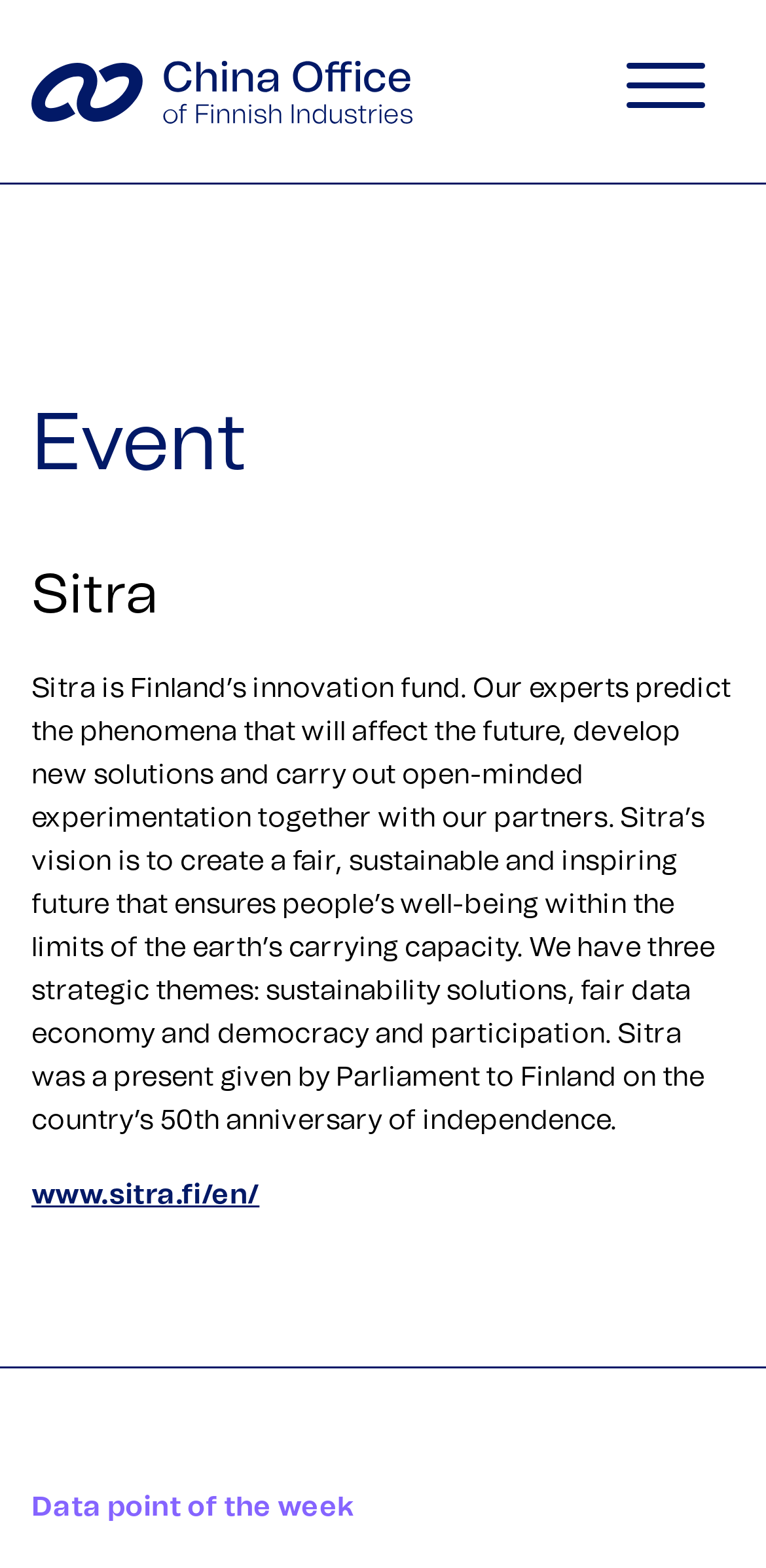Can you provide the bounding box coordinates for the element that should be clicked to implement the instruction: "Click the 'www.sitra.fi/en/' link"?

[0.041, 0.754, 0.339, 0.772]